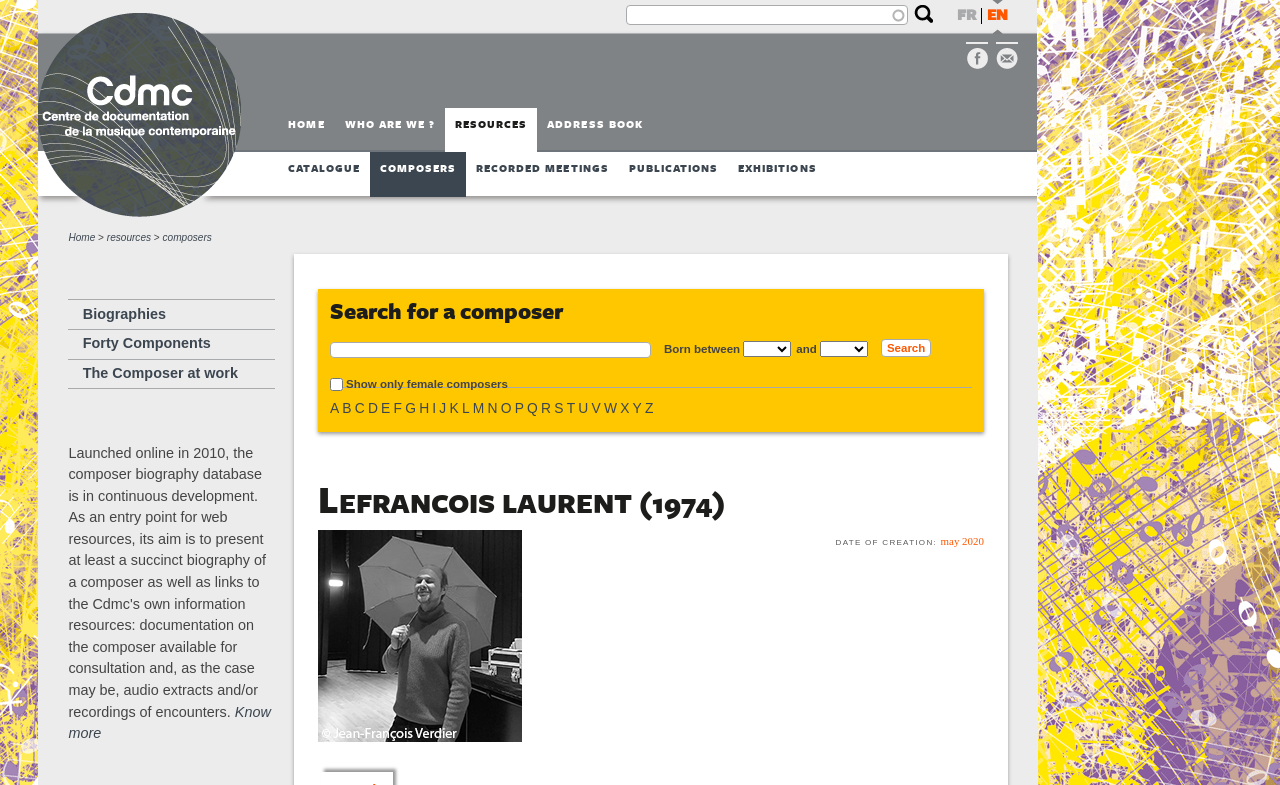Please find and report the primary heading text from the webpage.

LEFRANCOIS LAURENT (1974)